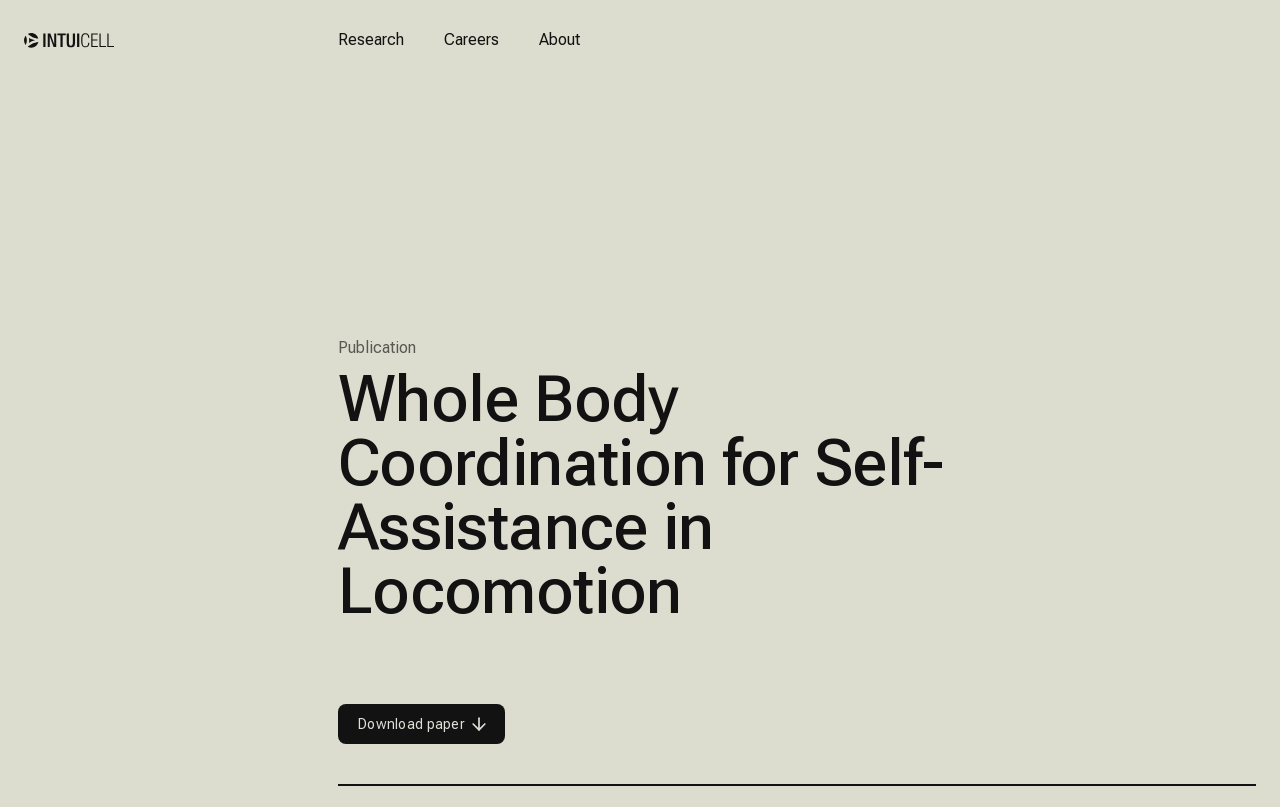Provide the text content of the webpage's main heading.

Whole Body Coordination for Self-Assistance in Locomotion